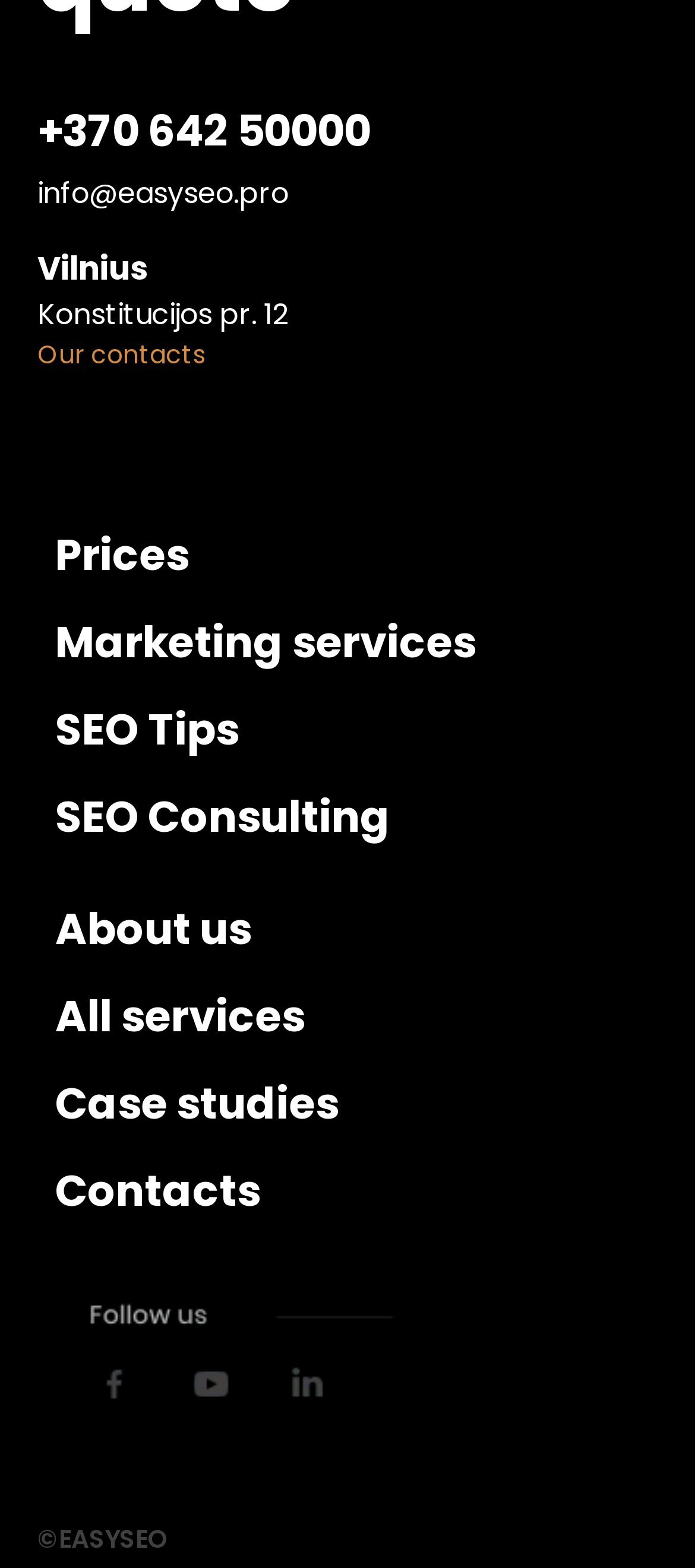Respond to the question below with a single word or phrase:
How many links are there in the main menu?

7